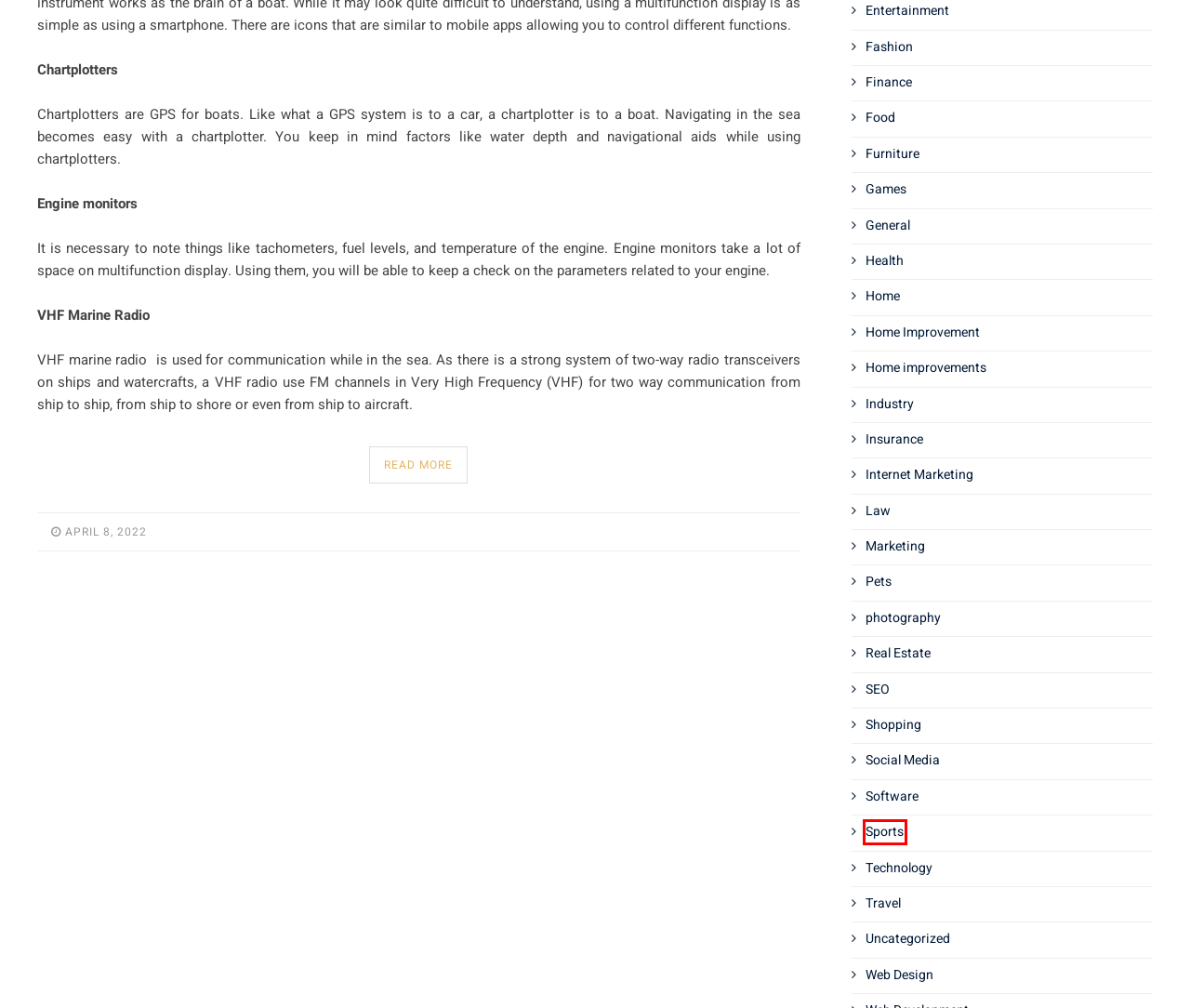Examine the screenshot of a webpage with a red bounding box around a UI element. Select the most accurate webpage description that corresponds to the new page after clicking the highlighted element. Here are the choices:
A. Uncategorized – Shadow Dreams
B. Sports – Shadow Dreams
C. Software – Shadow Dreams
D. SEO – Shadow Dreams
E. Social Media – Shadow Dreams
F. Web Design – Shadow Dreams
G. Fashion – Shadow Dreams
H. Games – Shadow Dreams

B